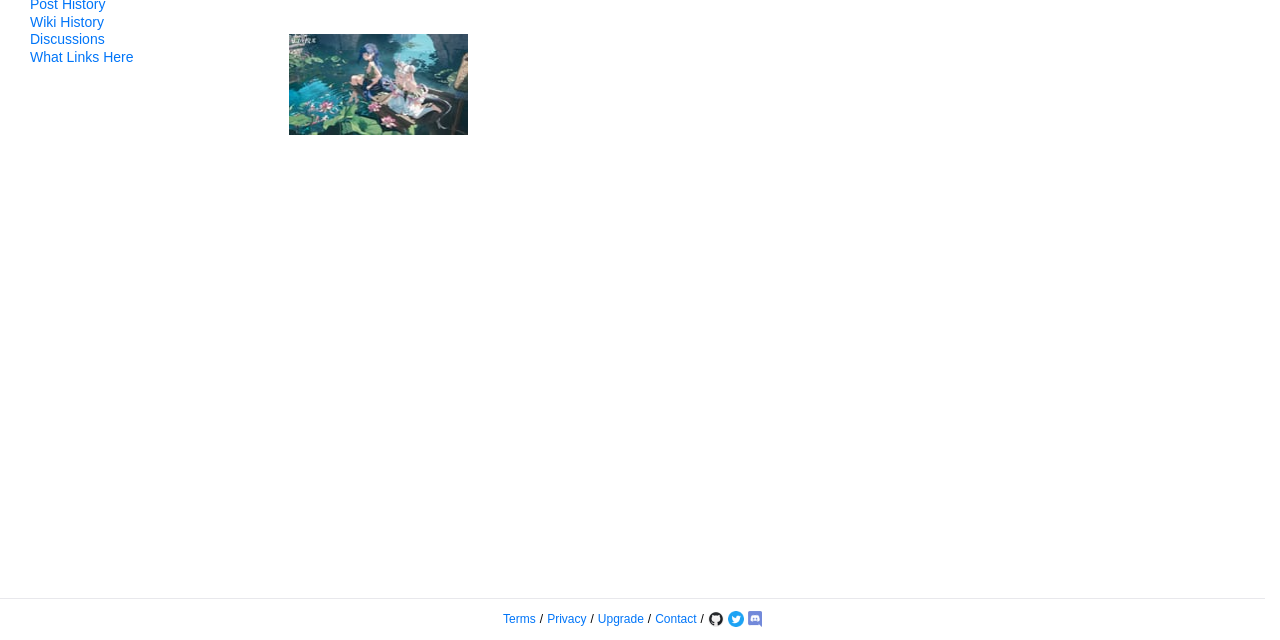Locate the bounding box of the user interface element based on this description: "What Links Here".

[0.023, 0.076, 0.104, 0.101]